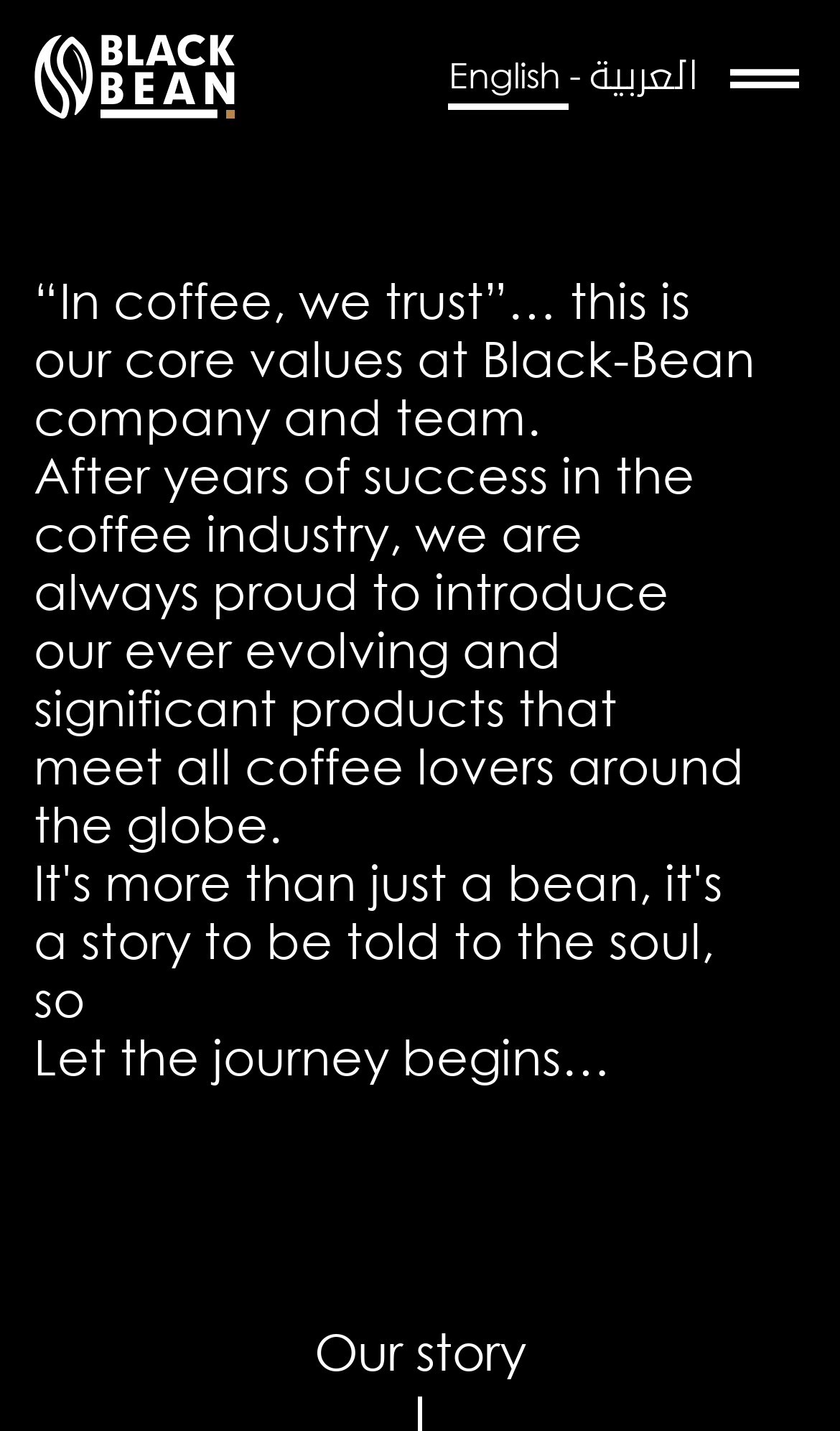Provide a comprehensive caption for the webpage.

The webpage is about a coffee brand called Black Bean. At the top, there is a logo, which is an image, accompanied by a link. Below the logo, there is a tagline "“In coffee, we trust”… this is our core values at Black-Bean company and team.' This is followed by a brief introduction to the company, stating that after years of success in the coffee industry, they are proud to introduce their evolving products that meet all coffee lovers around the globe.

Further down, there is a call-to-action phrase 'Let the journey begins…'. On the right side of the page, near the bottom, there is a section titled 'Our story'. Above this section, there are three language options: an unspecified language, English, and العربية (Arabic), separated by a dash. The language options are positioned horizontally, with the unspecified language on the left, English in the middle, and Arabic on the right.